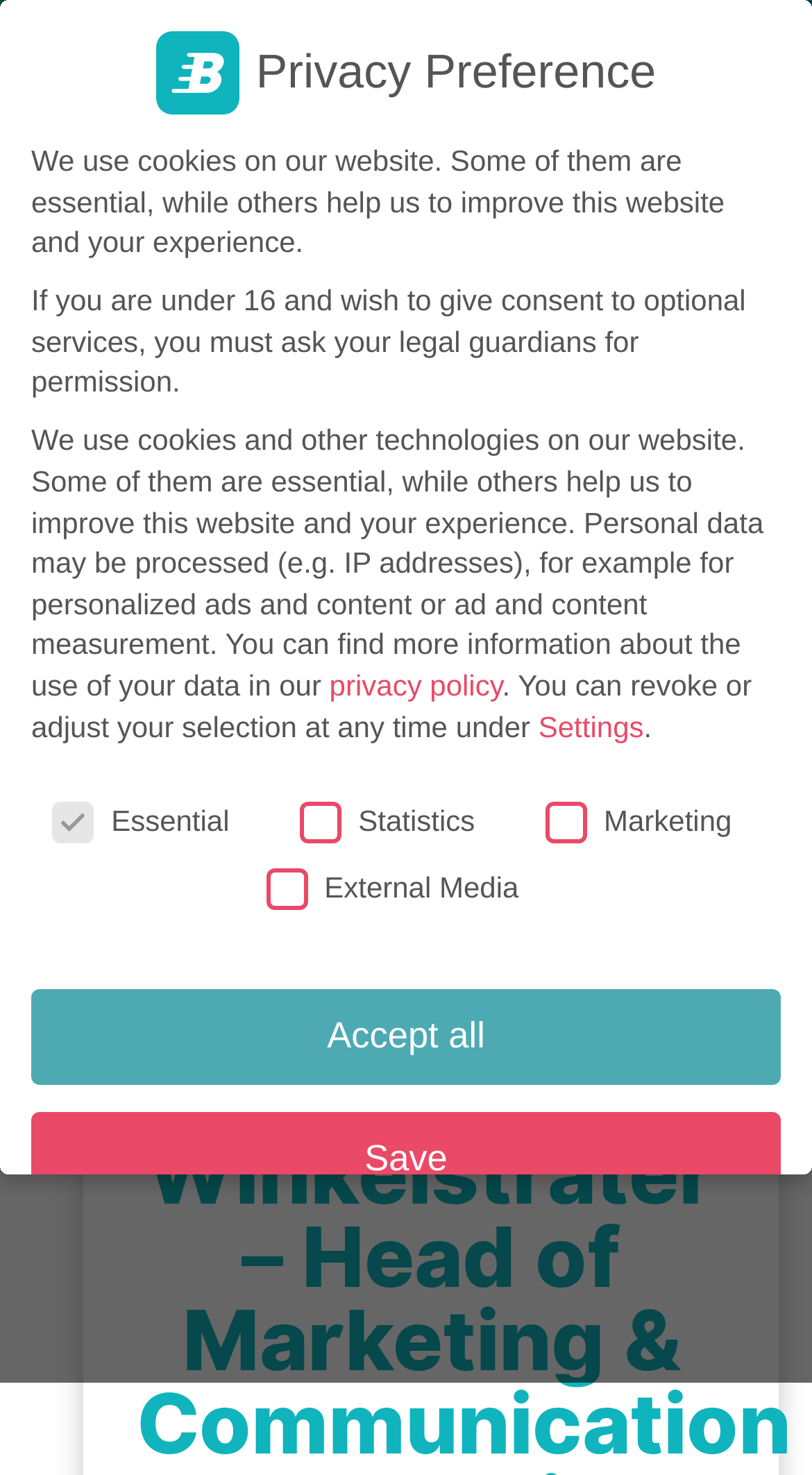Pinpoint the bounding box coordinates of the element to be clicked to execute the instruction: "Click the Settings link".

[0.663, 0.481, 0.793, 0.503]